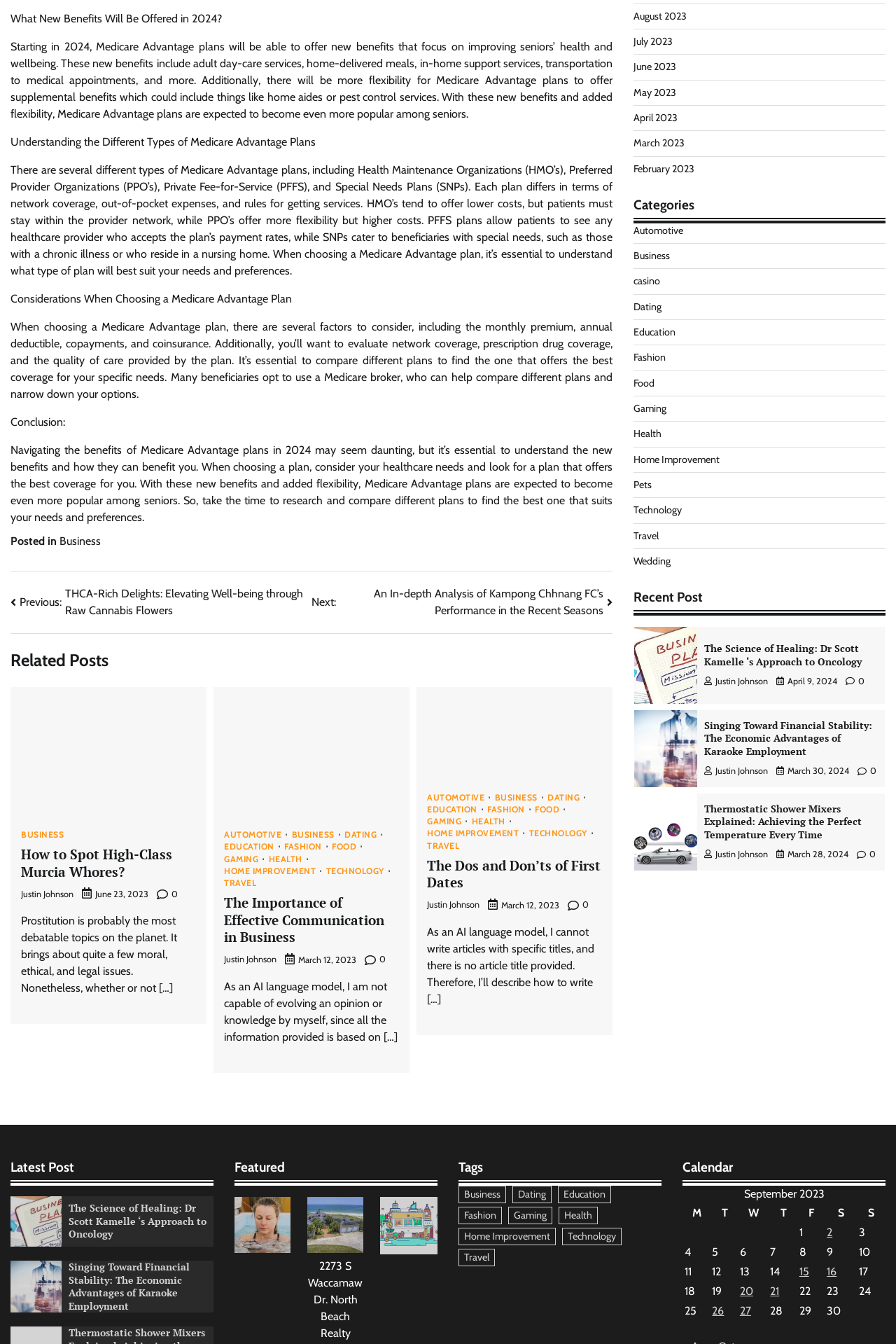What is the topic of the first article?
Based on the image, respond with a single word or phrase.

Medicare Advantage plans